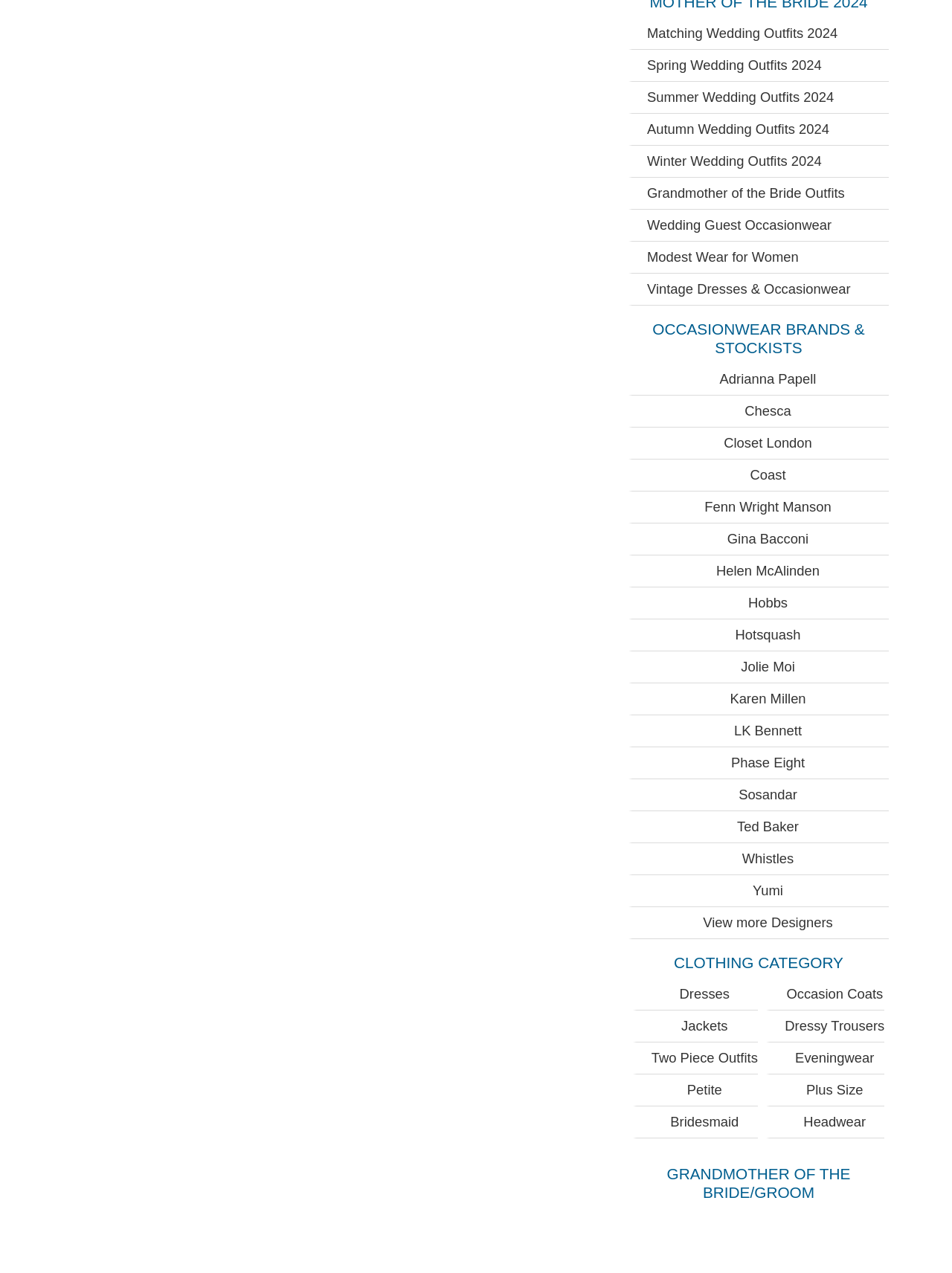Bounding box coordinates are specified in the format (top-left x, top-left y, bottom-right x, bottom-right y). All values are floating point numbers bounded between 0 and 1. Please provide the bounding box coordinate of the region this sentence describes: Two Piece Outfits

[0.669, 0.819, 0.796, 0.844]